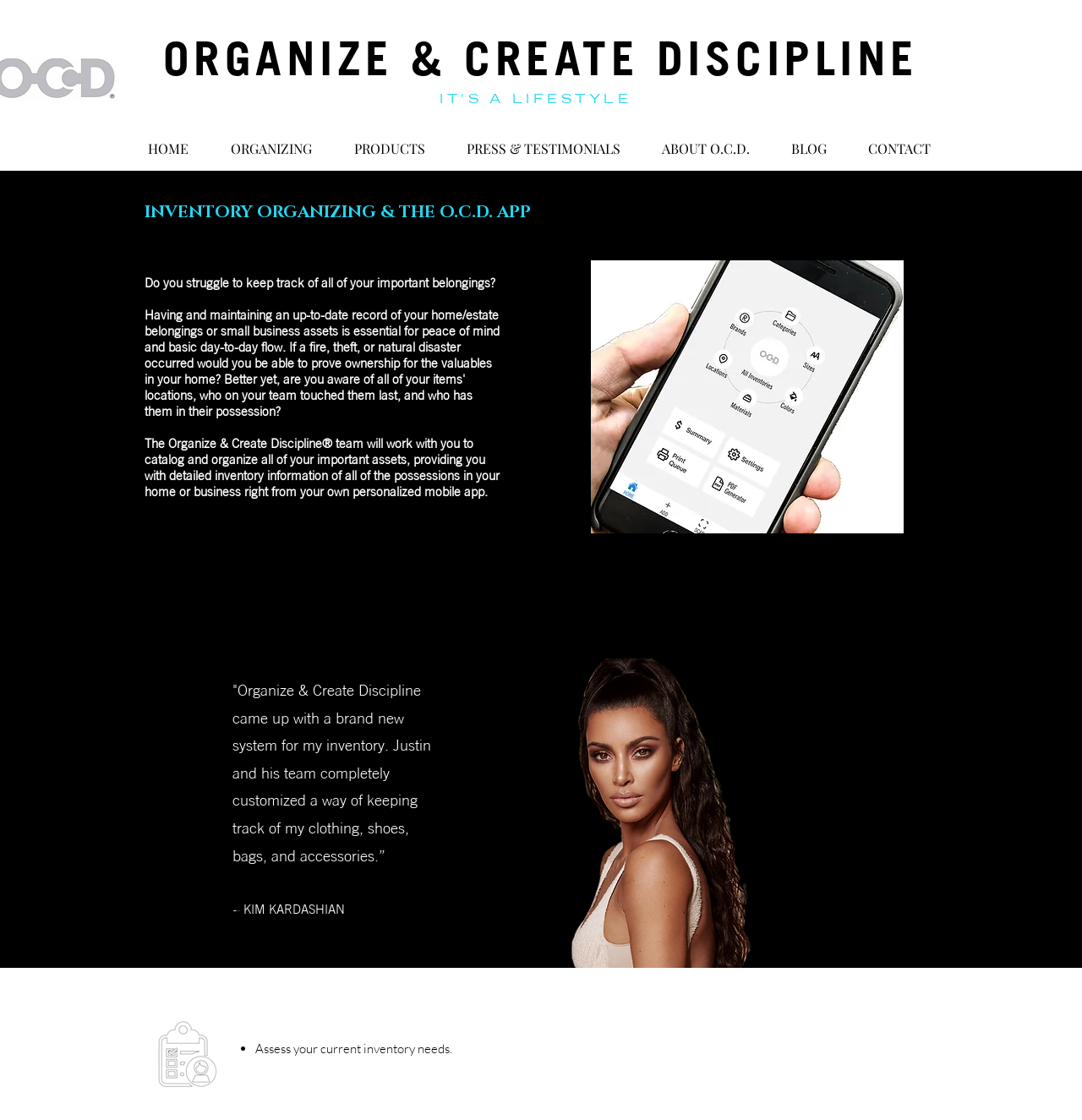Answer the question below with a single word or a brief phrase: 
Who is the celebrity endorsing Organize & Create Discipline?

Kim Kardashian